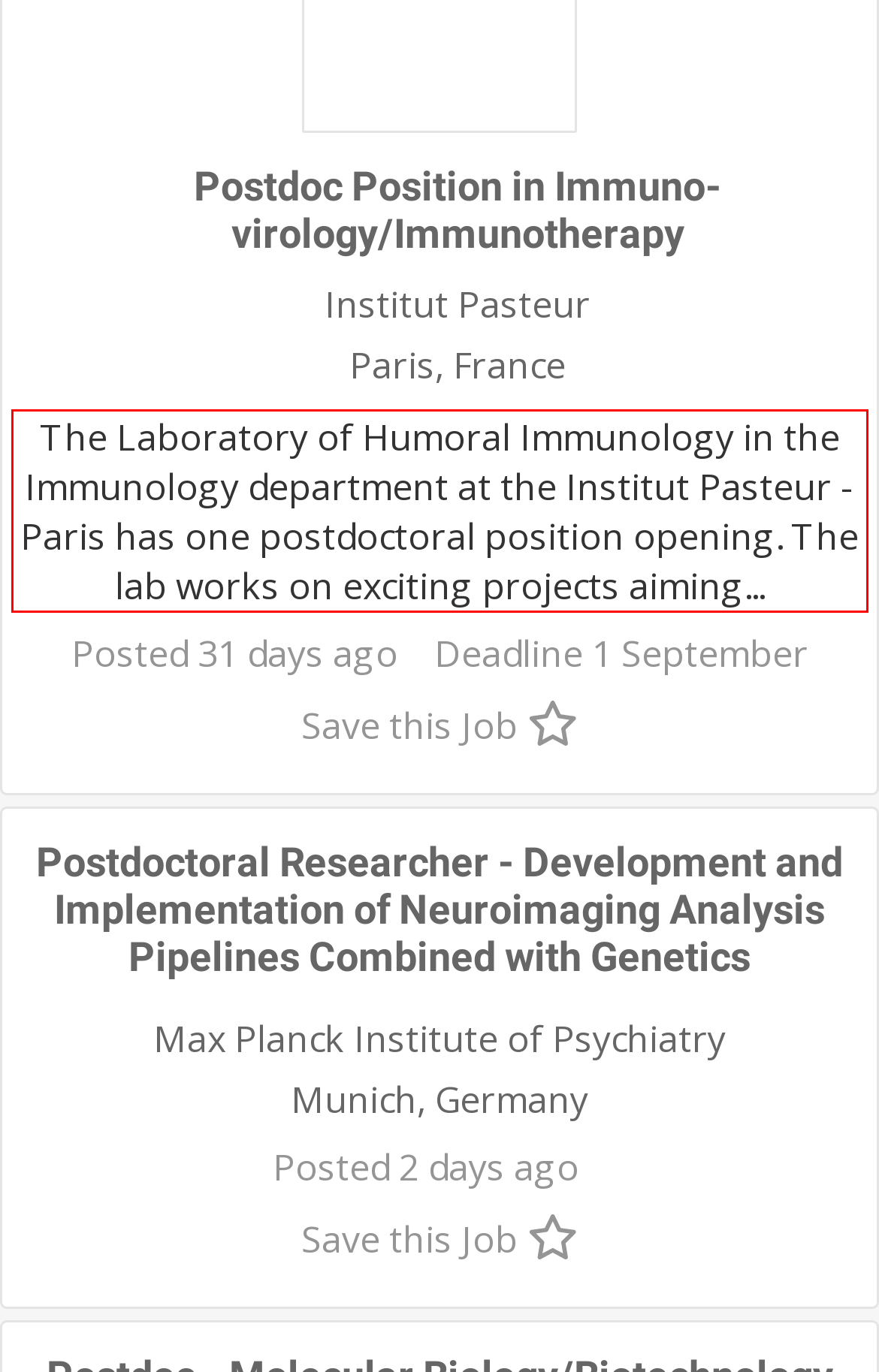Given a screenshot of a webpage, identify the red bounding box and perform OCR to recognize the text within that box.

The Laboratory of Humoral Immunology in the Immunology department at the Institut Pasteur - Paris has one postdoctoral position opening. The lab works on exciting projects aiming...